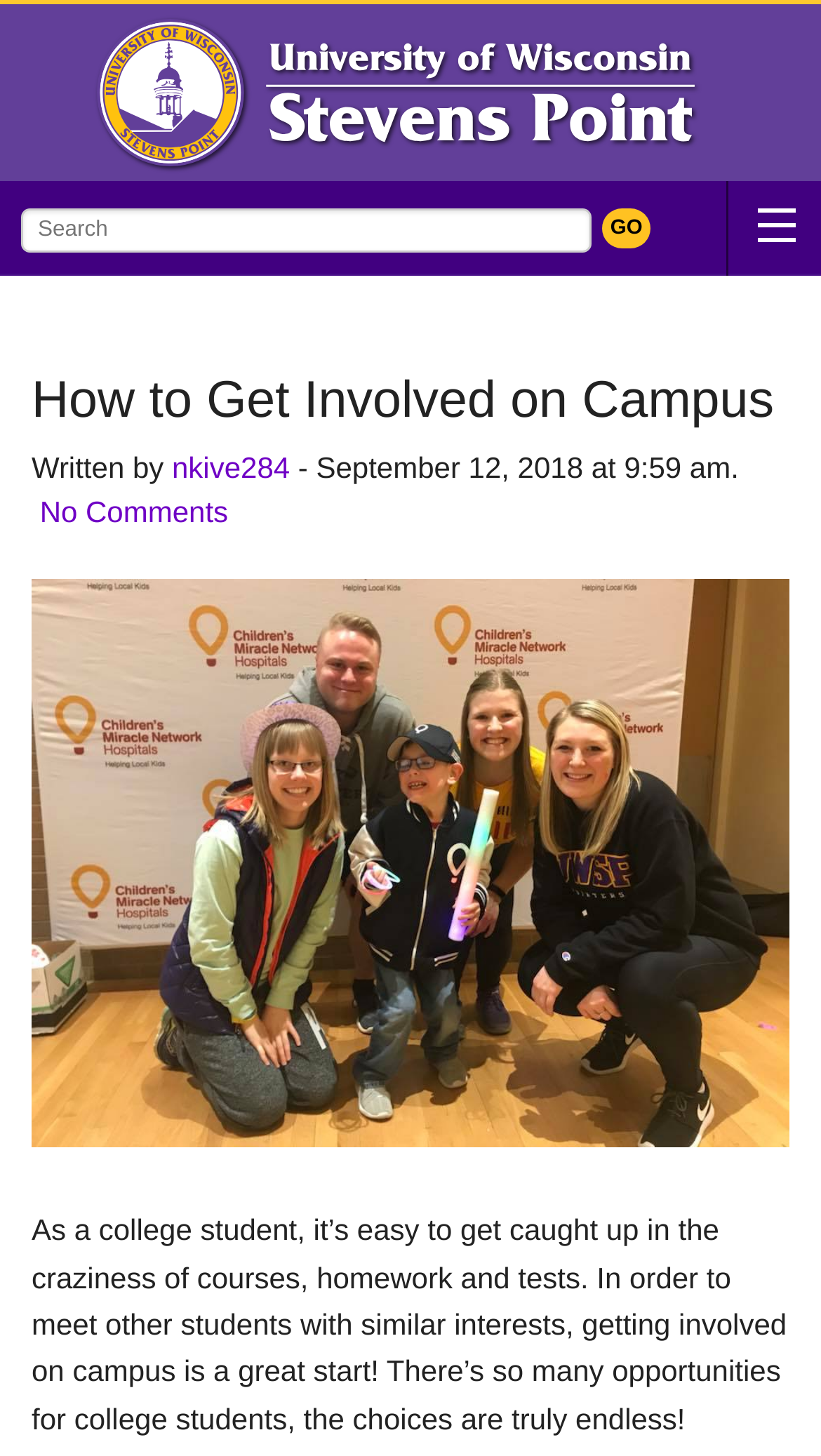Please provide a comprehensive answer to the question below using the information from the image: Who wrote the article?

I found the author's name by looking at the link element with the text 'nkive284' which is located below the main heading and above the publication date.